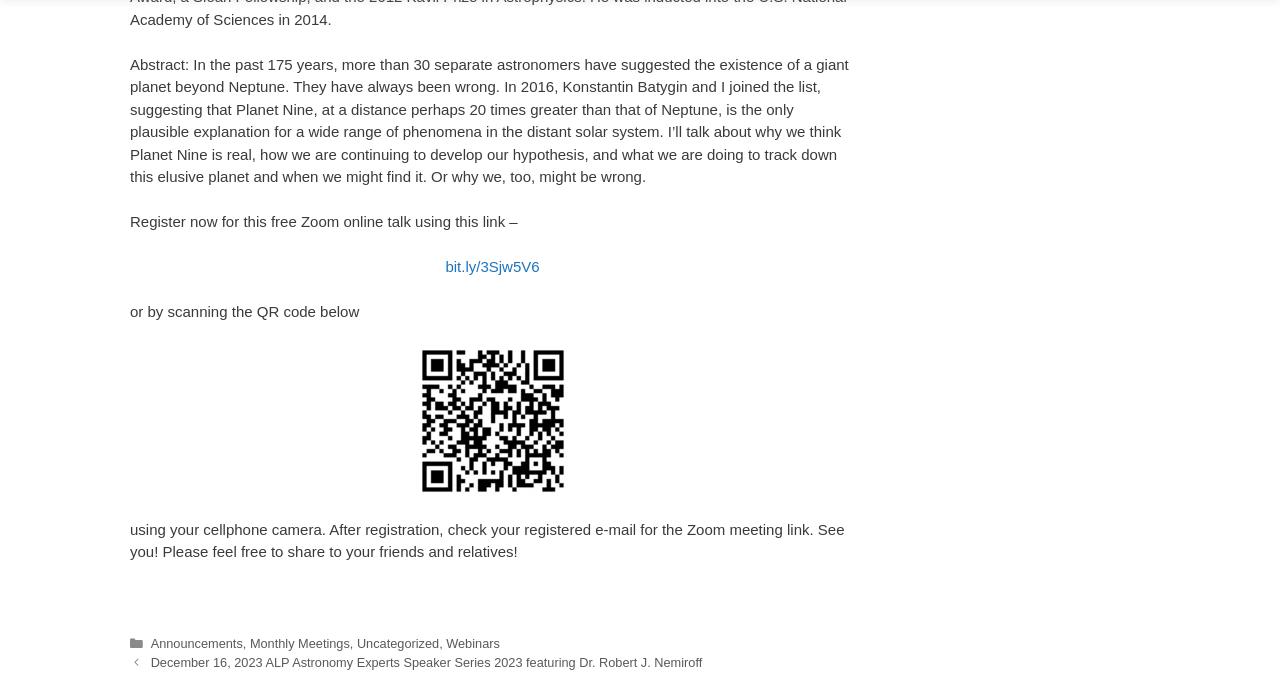Give a concise answer of one word or phrase to the question: 
What is the format of the online talk?

Zoom online talk